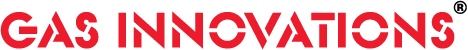Give a one-word or short phrase answer to this question: 
What symbol is positioned alongside the logo?

registered trademark symbol